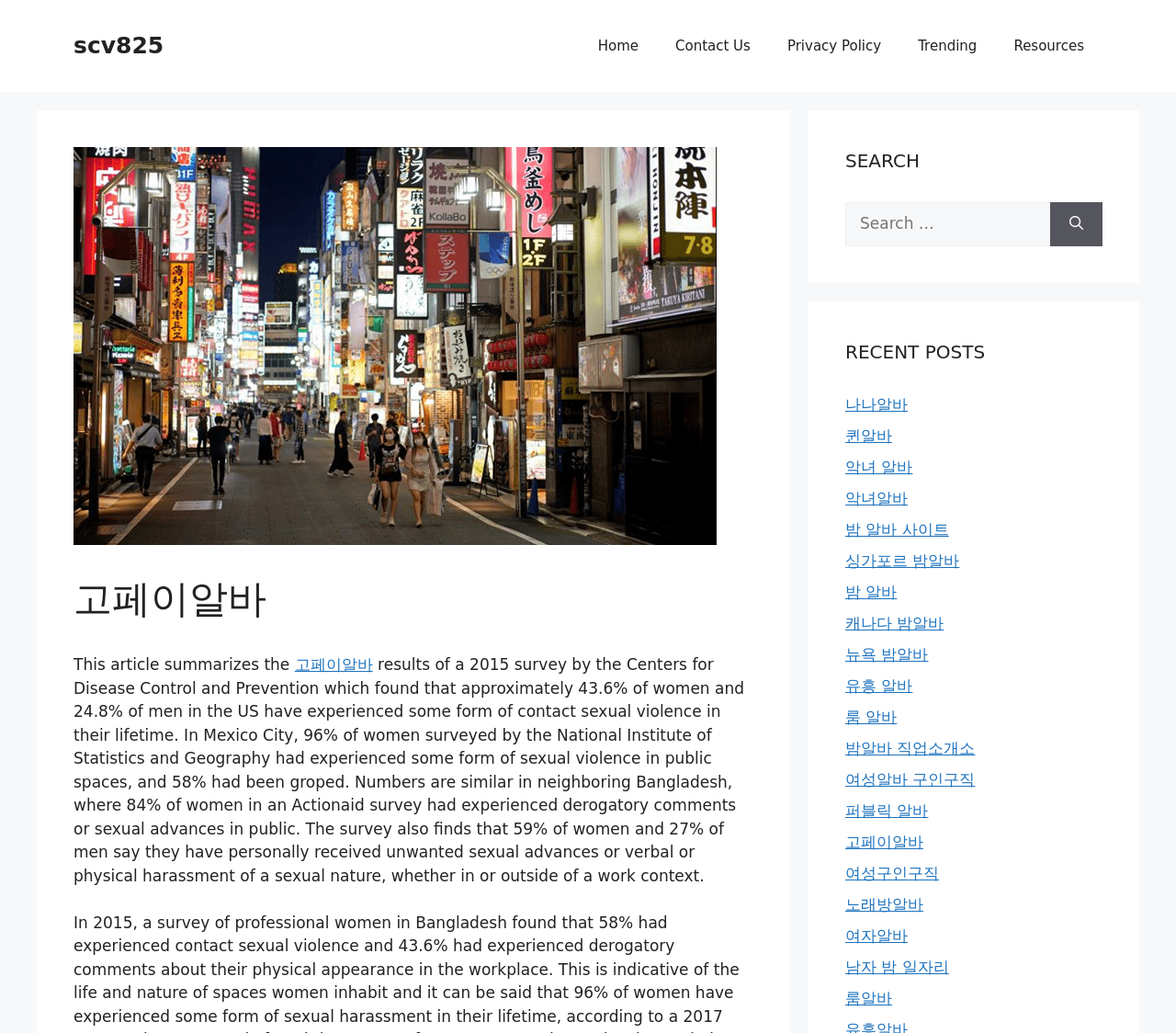Please identify the bounding box coordinates of the area that needs to be clicked to fulfill the following instruction: "Click the 'Send >>' button."

None